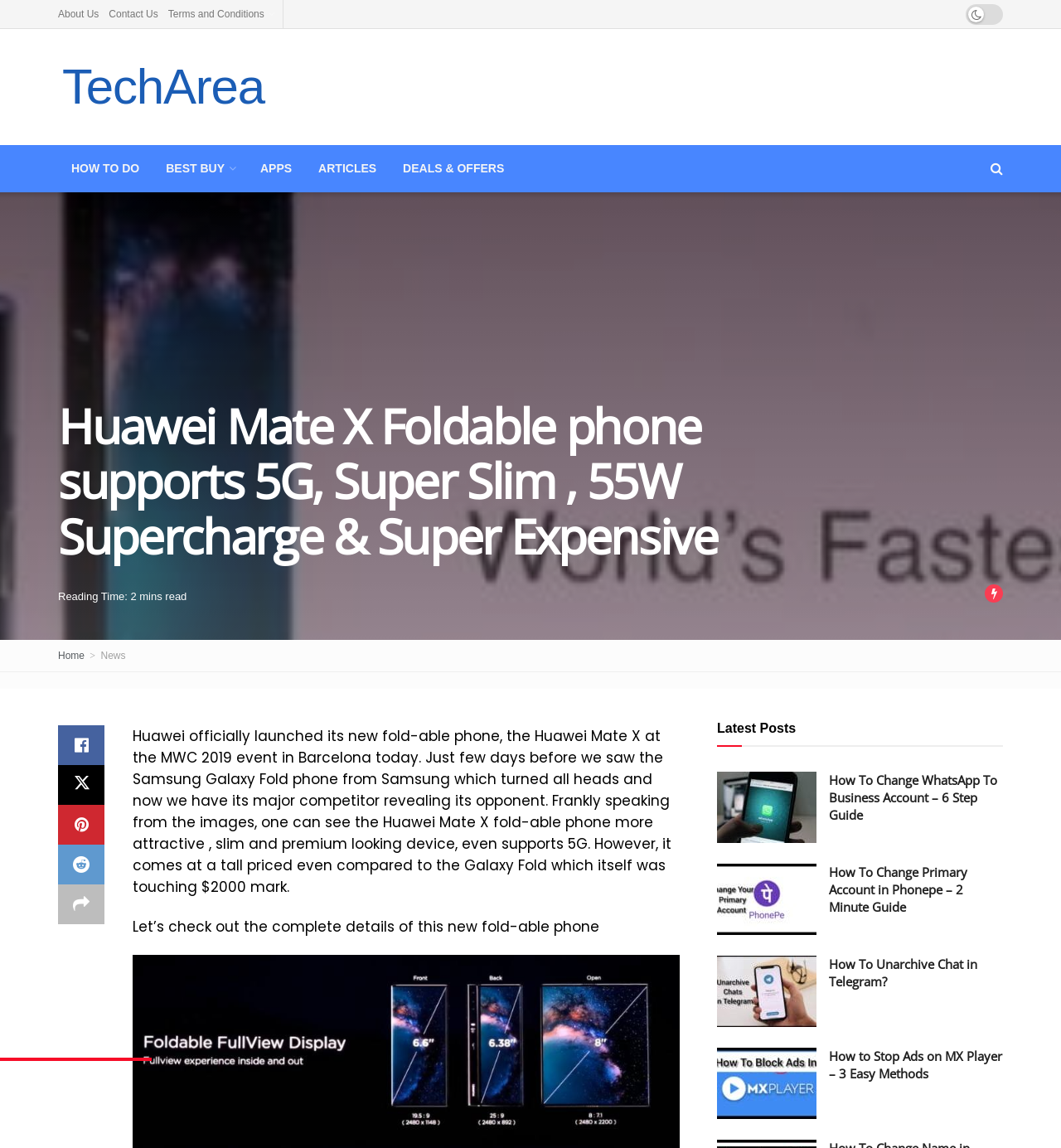Given the following UI element description: "Terms and Conditions", find the bounding box coordinates in the webpage screenshot.

[0.158, 0.0, 0.257, 0.025]